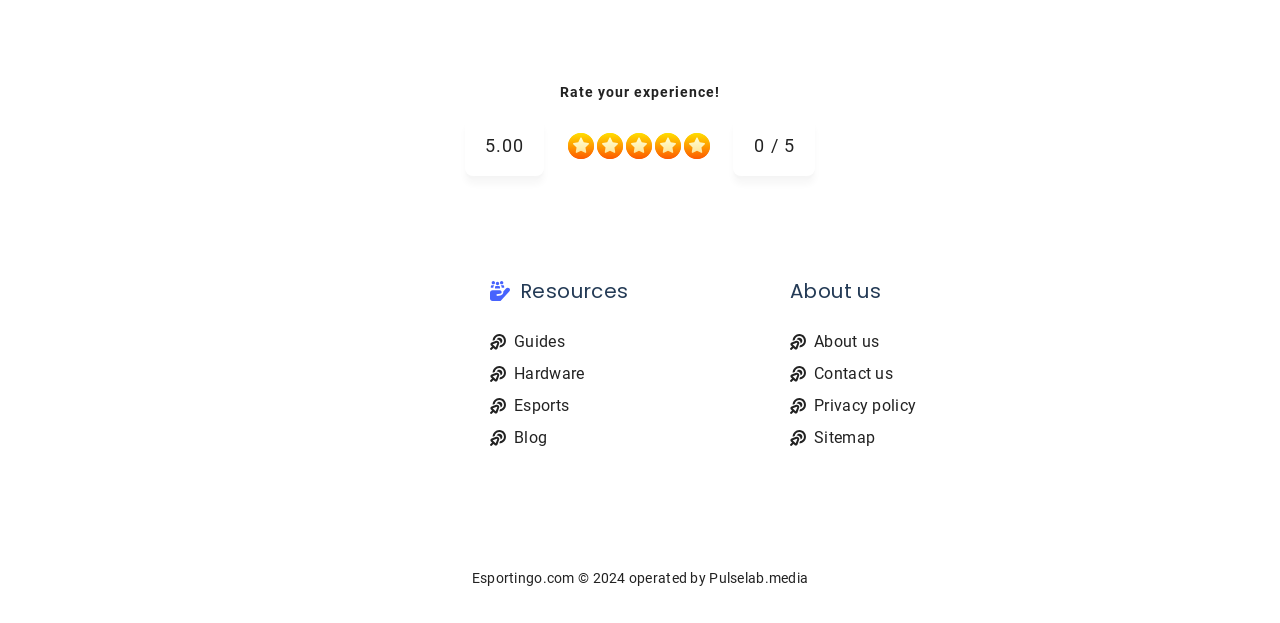Determine the bounding box coordinates of the section I need to click to execute the following instruction: "View 'About us' page". Provide the coordinates as four float numbers between 0 and 1, i.e., [left, top, right, bottom].

[0.636, 0.532, 0.687, 0.563]